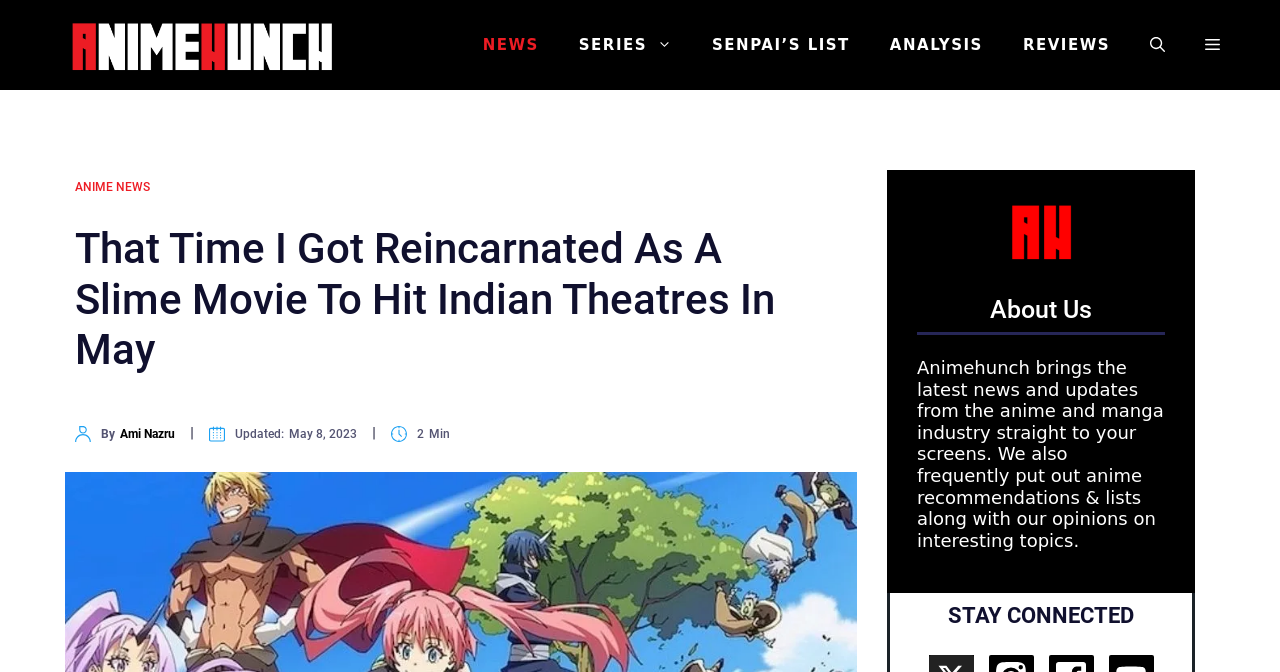Pinpoint the bounding box coordinates of the element that must be clicked to accomplish the following instruction: "Go to NEWS page". The coordinates should be in the format of four float numbers between 0 and 1, i.e., [left, top, right, bottom].

[0.361, 0.007, 0.437, 0.126]